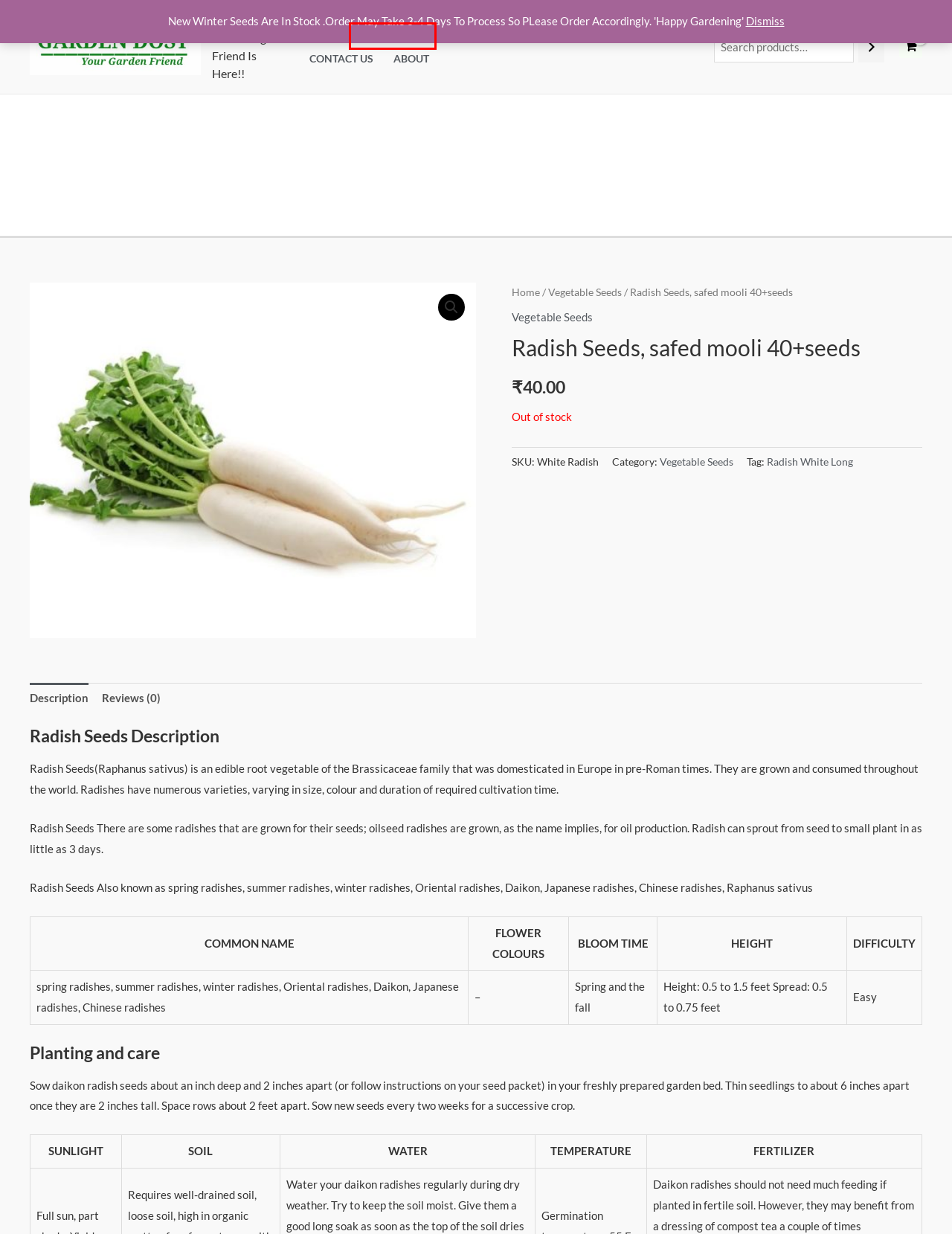Given a webpage screenshot with a UI element marked by a red bounding box, choose the description that best corresponds to the new webpage that will appear after clicking the element. The candidates are:
A. Store -
B. Categories -
C. Wishlist -
D. Home -
E. Refund and cancellation policy -
F. Vegetable Seeds -
G. About -
H. My account -

B